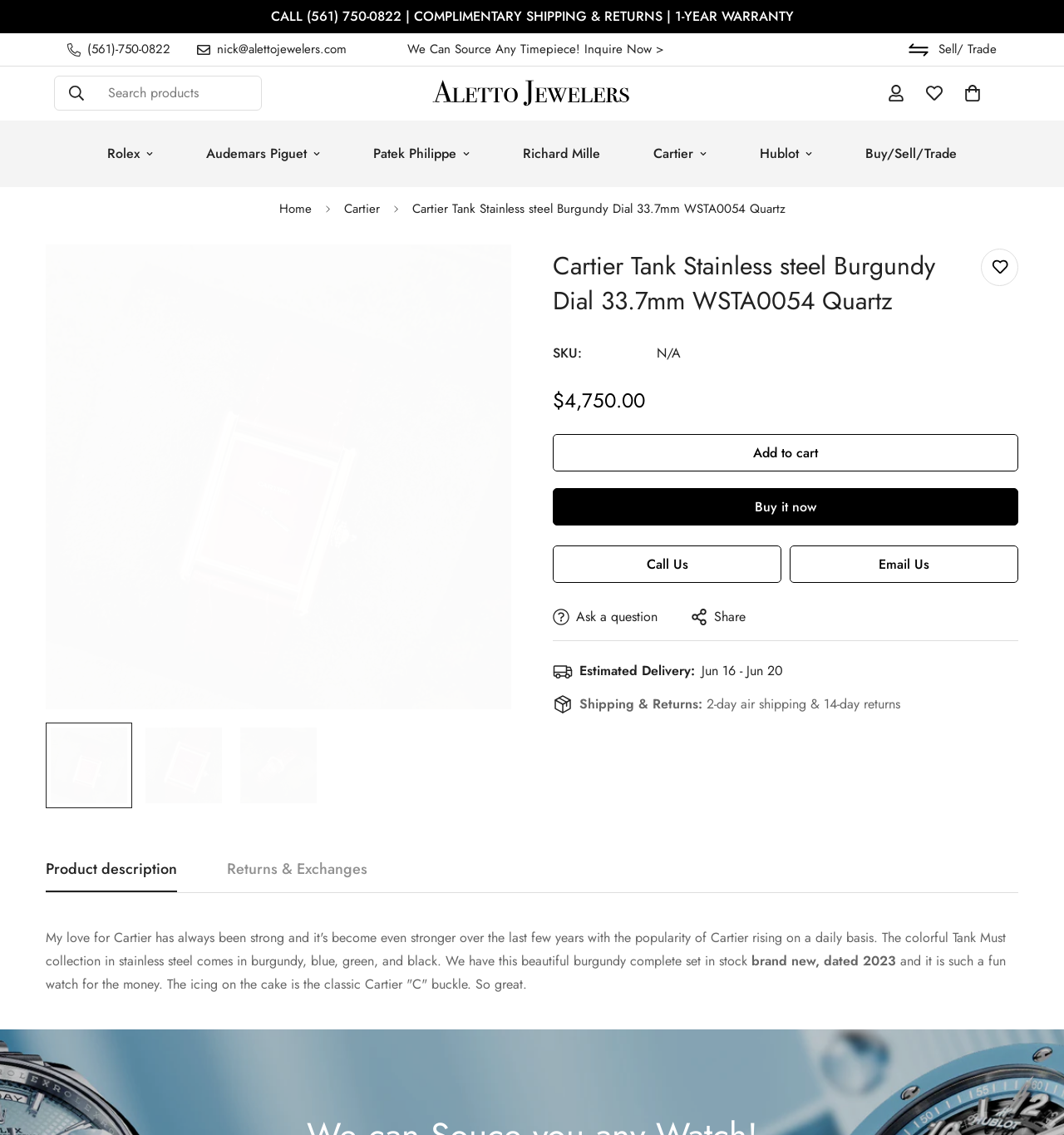Please find and report the primary heading text from the webpage.

Cartier Tank Stainless steel Burgundy Dial 33.7mm WSTA0054 Quartz